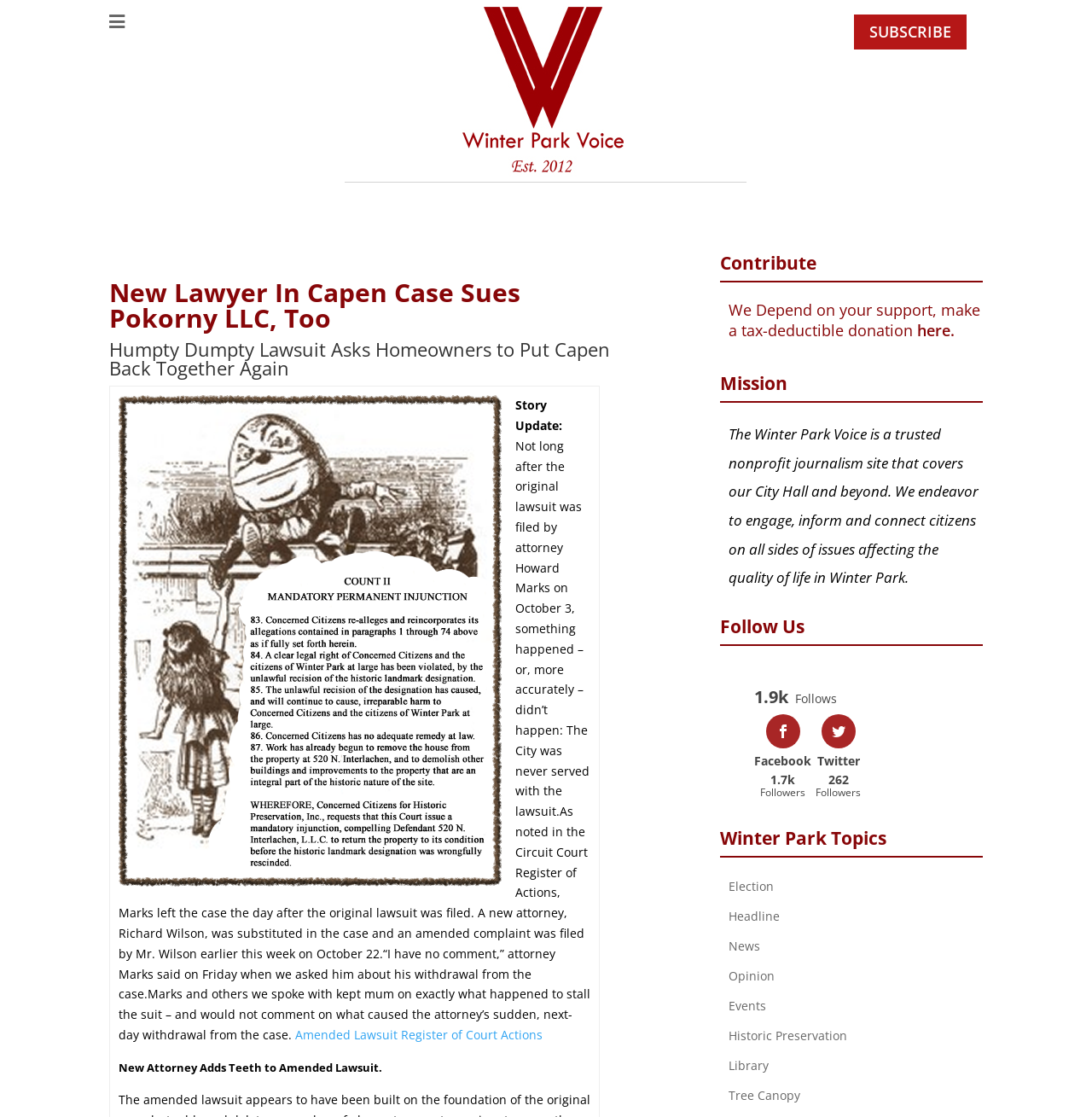Answer the question with a brief word or phrase:
What is the topic of the link 'Historic Preservation'?

Historic Preservation